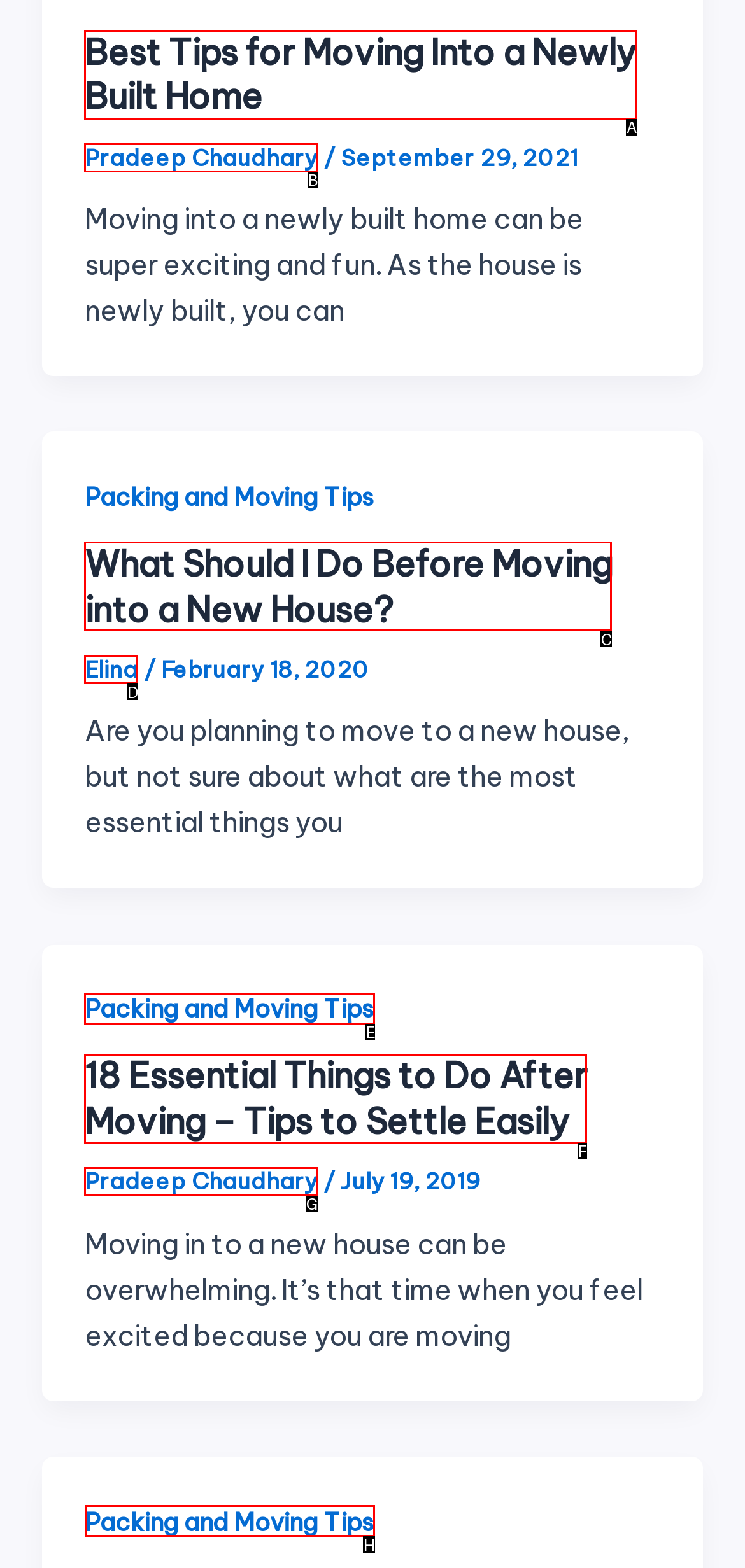Out of the given choices, which letter corresponds to the UI element required to Read the article posted on July 3, 2018? Answer with the letter.

None